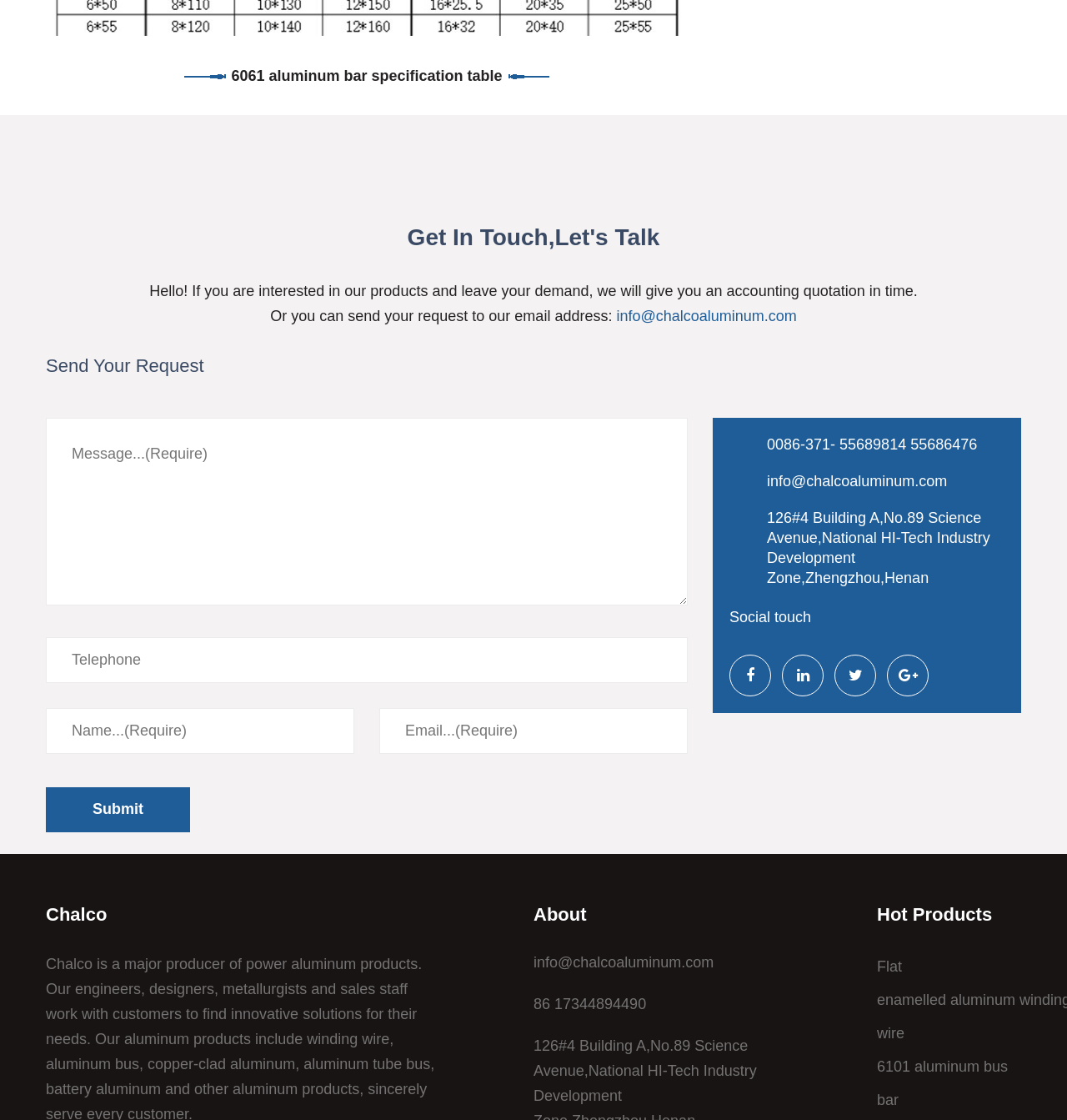Identify the bounding box for the UI element described as: "name="name" placeholder="Name...(Require)"". Ensure the coordinates are four float numbers between 0 and 1, formatted as [left, top, right, bottom].

[0.043, 0.632, 0.332, 0.673]